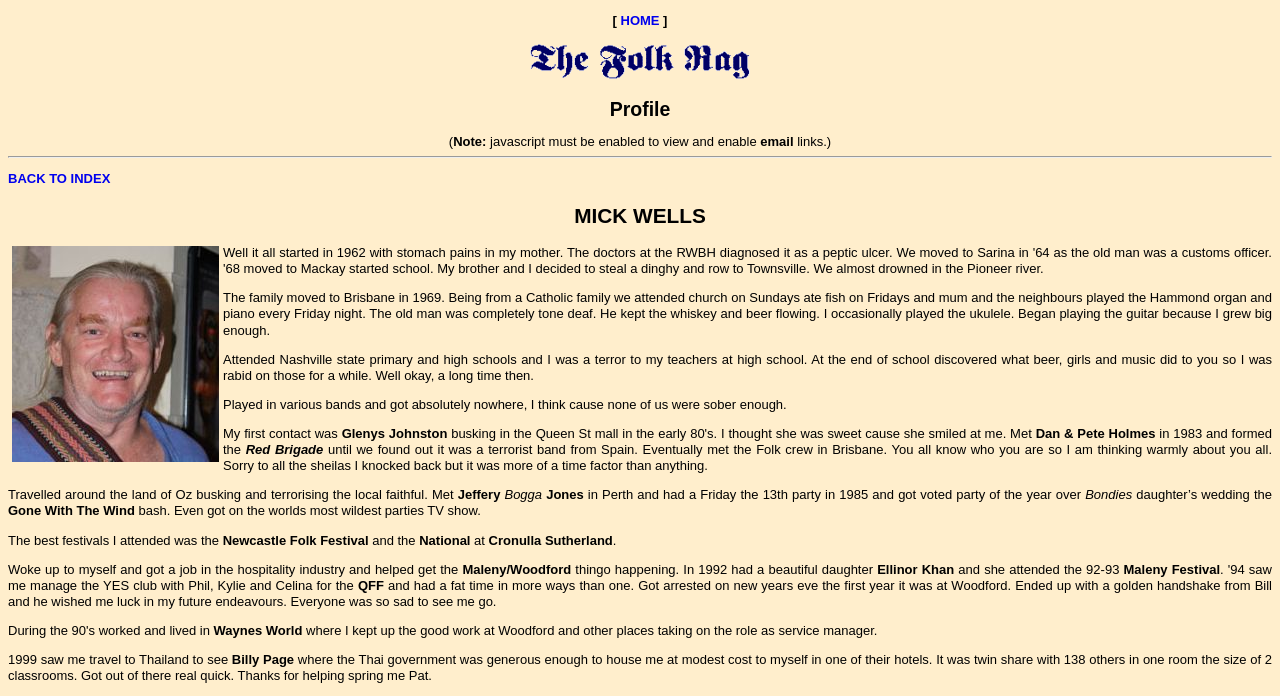What is the name of the band formed by Mick Wells in 1983?
Relying on the image, give a concise answer in one word or a brief phrase.

Red Brigade